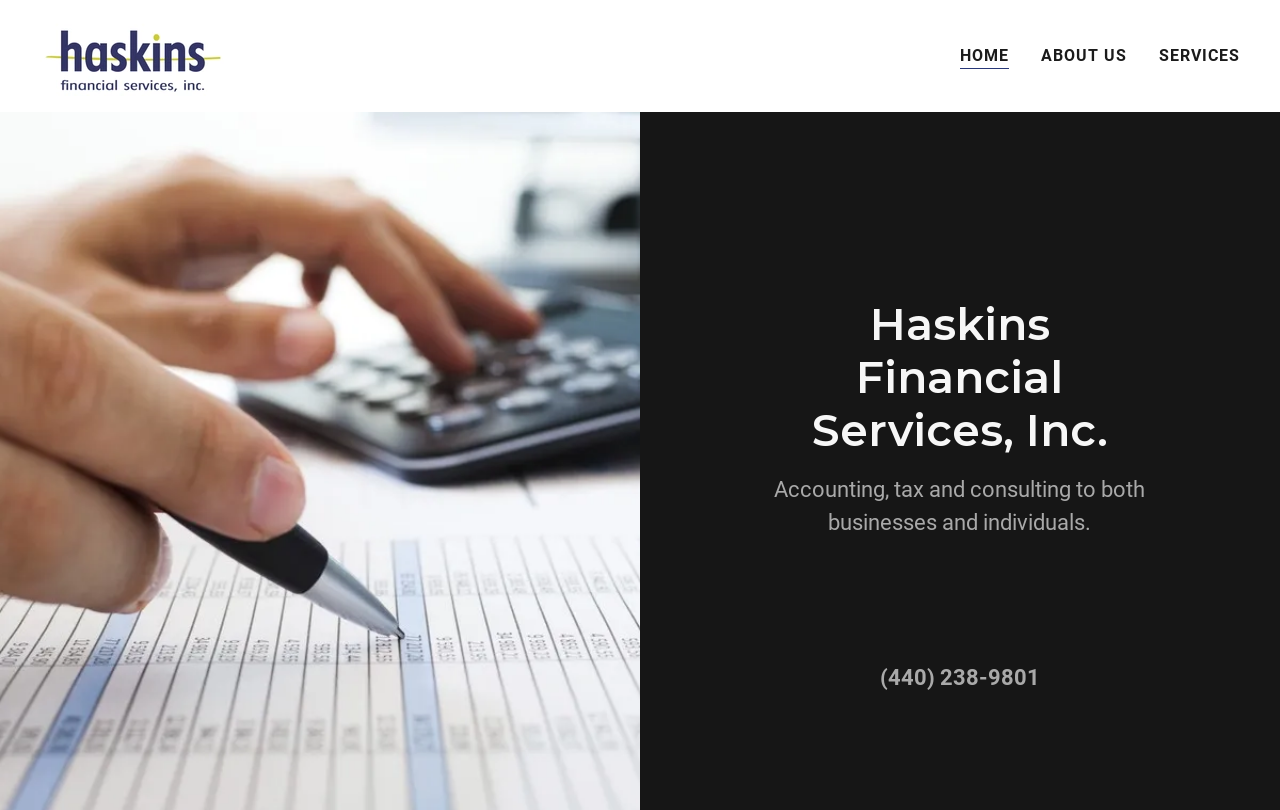By analyzing the image, answer the following question with a detailed response: What is the company name?

The company name can be found in the top-left corner of the webpage, where it is written as 'Haskins Financial Services, Inc.' and also has a corresponding image with the same name.